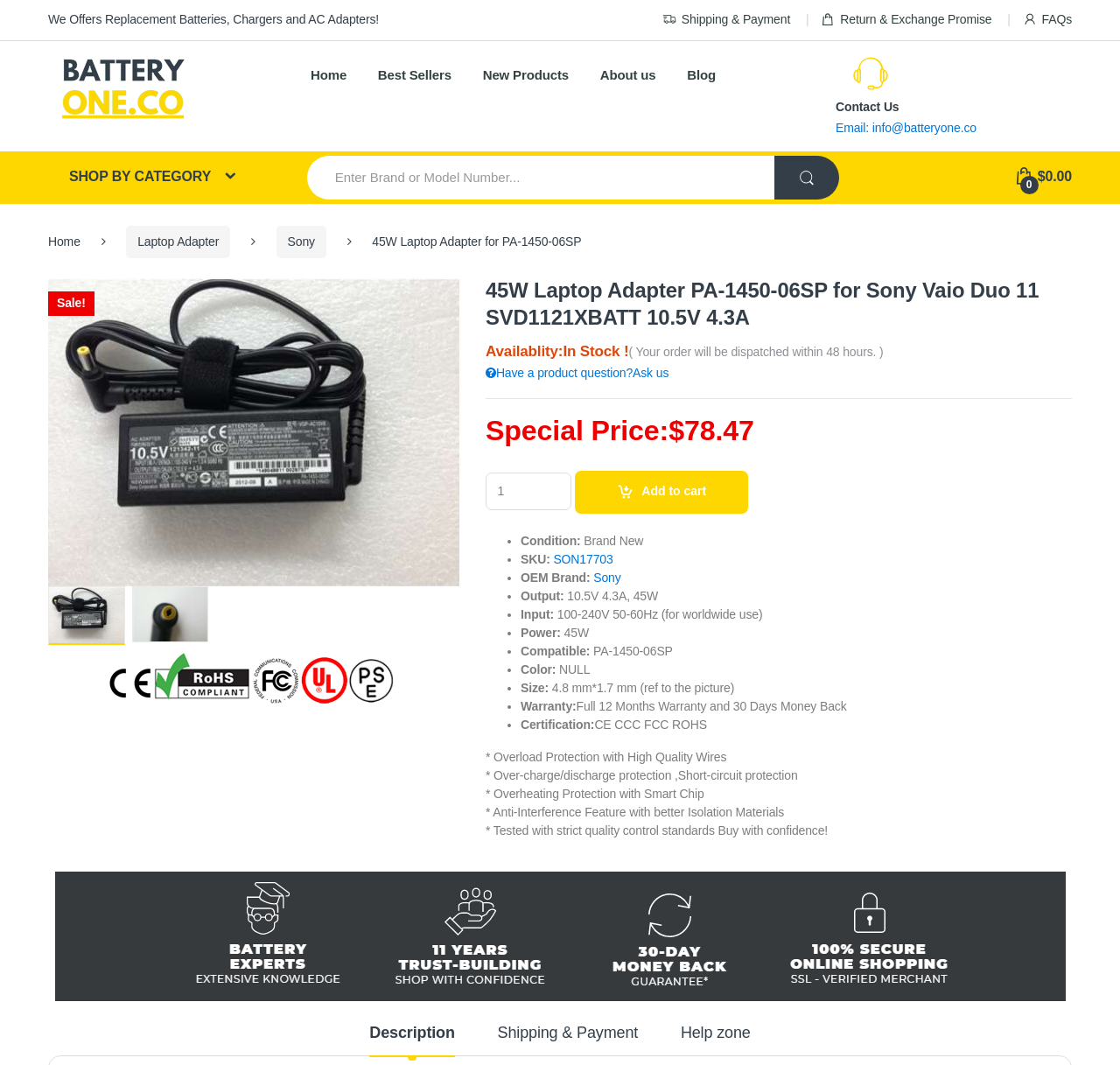Using the format (top-left x, top-left y, bottom-right x, bottom-right y), provide the bounding box coordinates for the described UI element. All values should be floating point numbers between 0 and 1: title="PA-1450-06SP"

[0.043, 0.537, 0.111, 0.592]